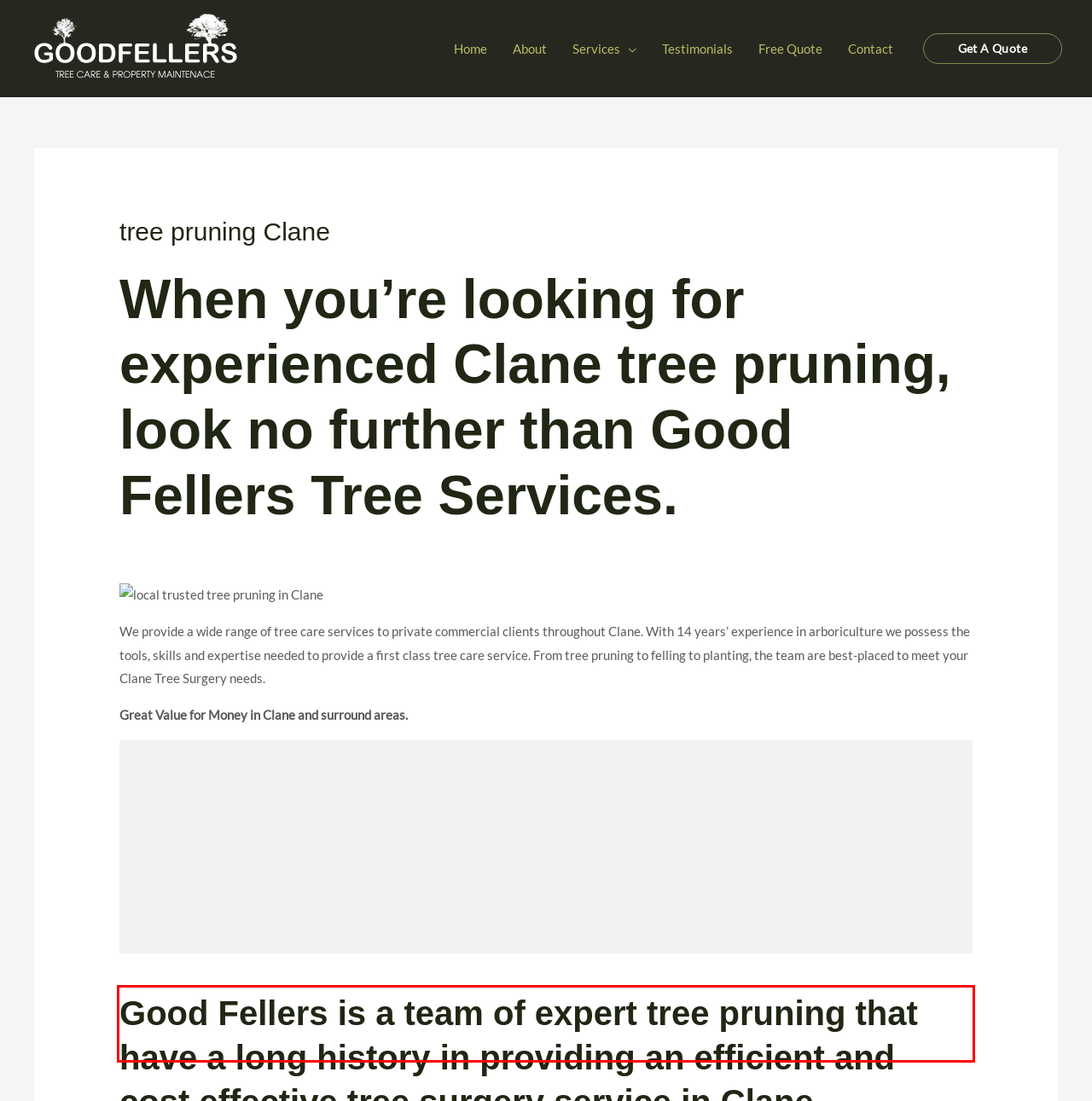You have a screenshot with a red rectangle around a UI element. Recognize and extract the text within this red bounding box using OCR.

We provide a wide range of tree care services to private commercial clients throughout Clane. With 14 years’ experience in arboriculture we possess the tools, skills and expertise needed to provide a first class tree care service. From tree pruning to felling to planting, the team are best-placed to meet your Clane Tree Surgery needs.